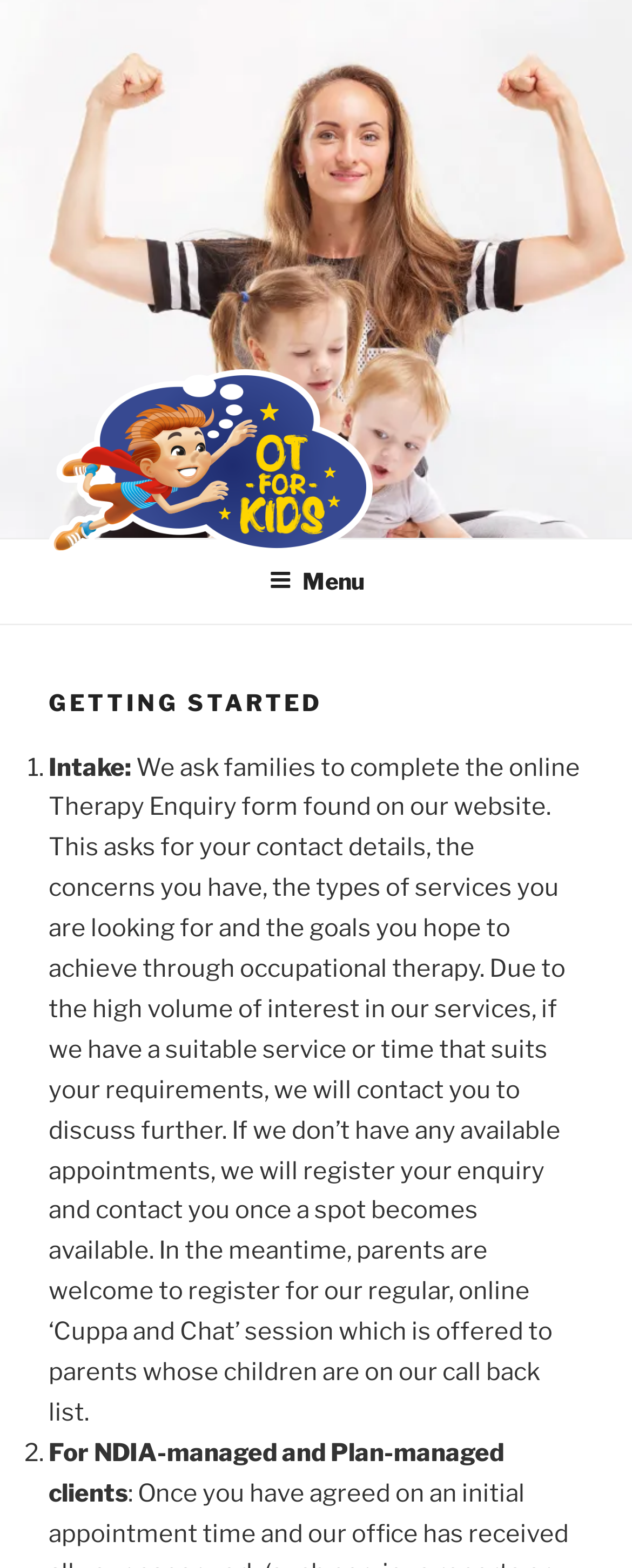Using the provided element description, identify the bounding box coordinates as (top-left x, top-left y, bottom-right x, bottom-right y). Ensure all values are between 0 and 1. Description: Facebook

None